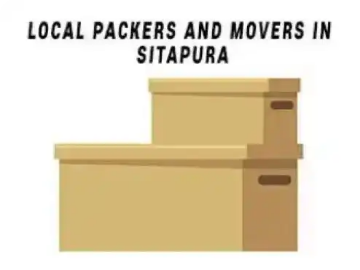Please provide a one-word or phrase answer to the question: 
Where do the packing and moving services cater to?

Sitapura